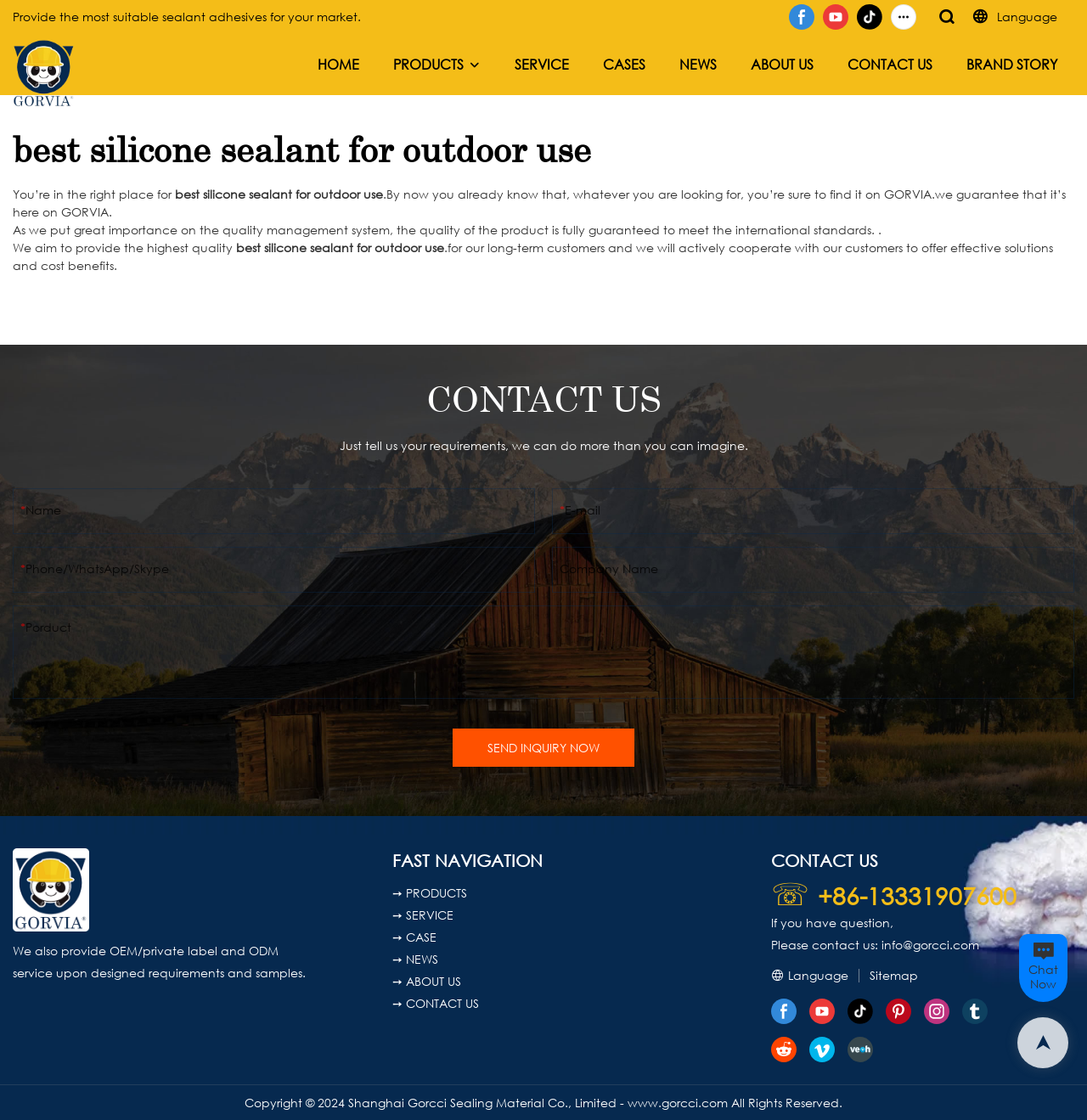Please locate the bounding box coordinates of the region I need to click to follow this instruction: "Select a language".

[0.917, 0.008, 0.973, 0.022]